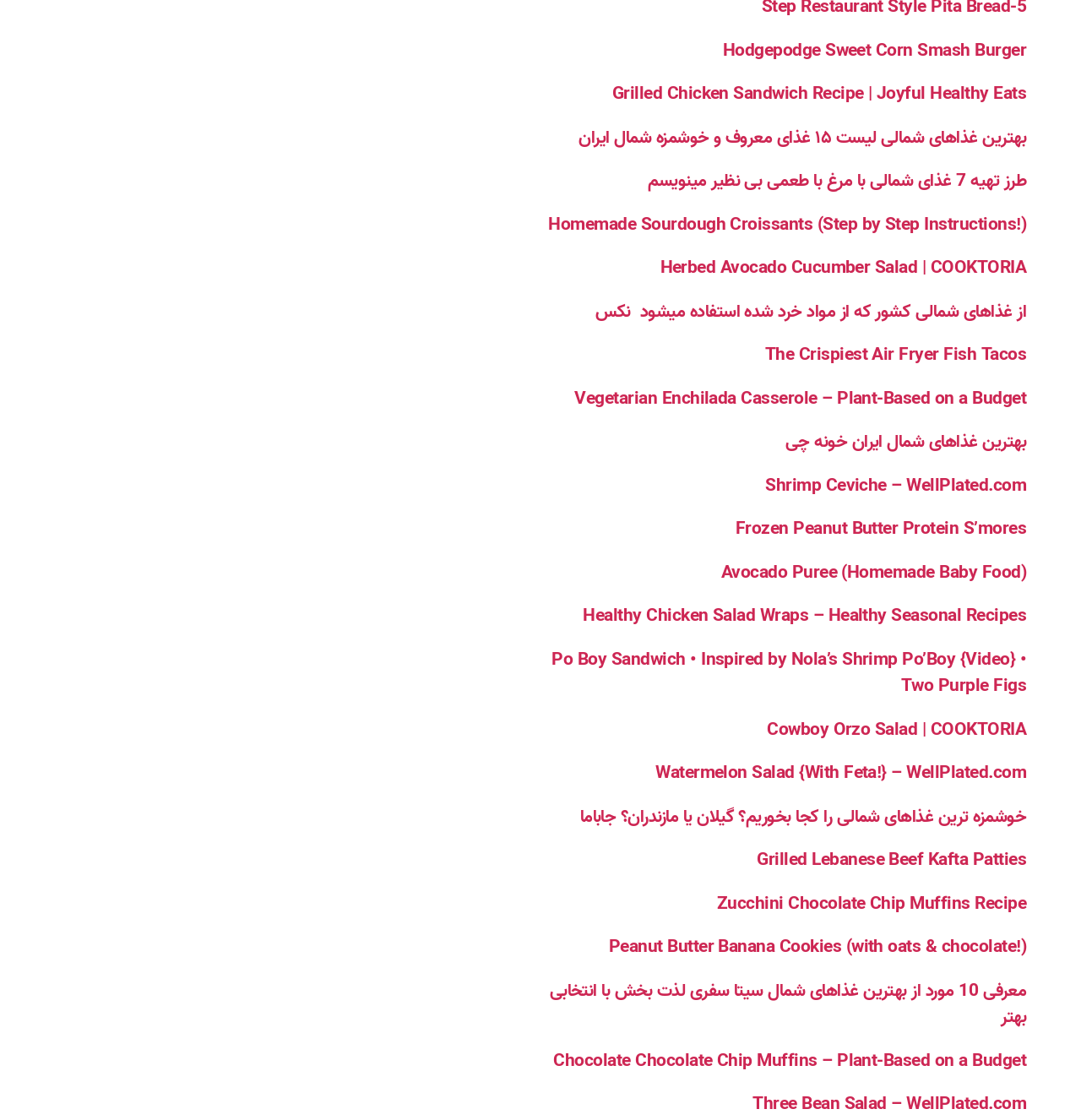Are the links on this webpage organized by category?
Please provide a single word or phrase as your answer based on the image.

No